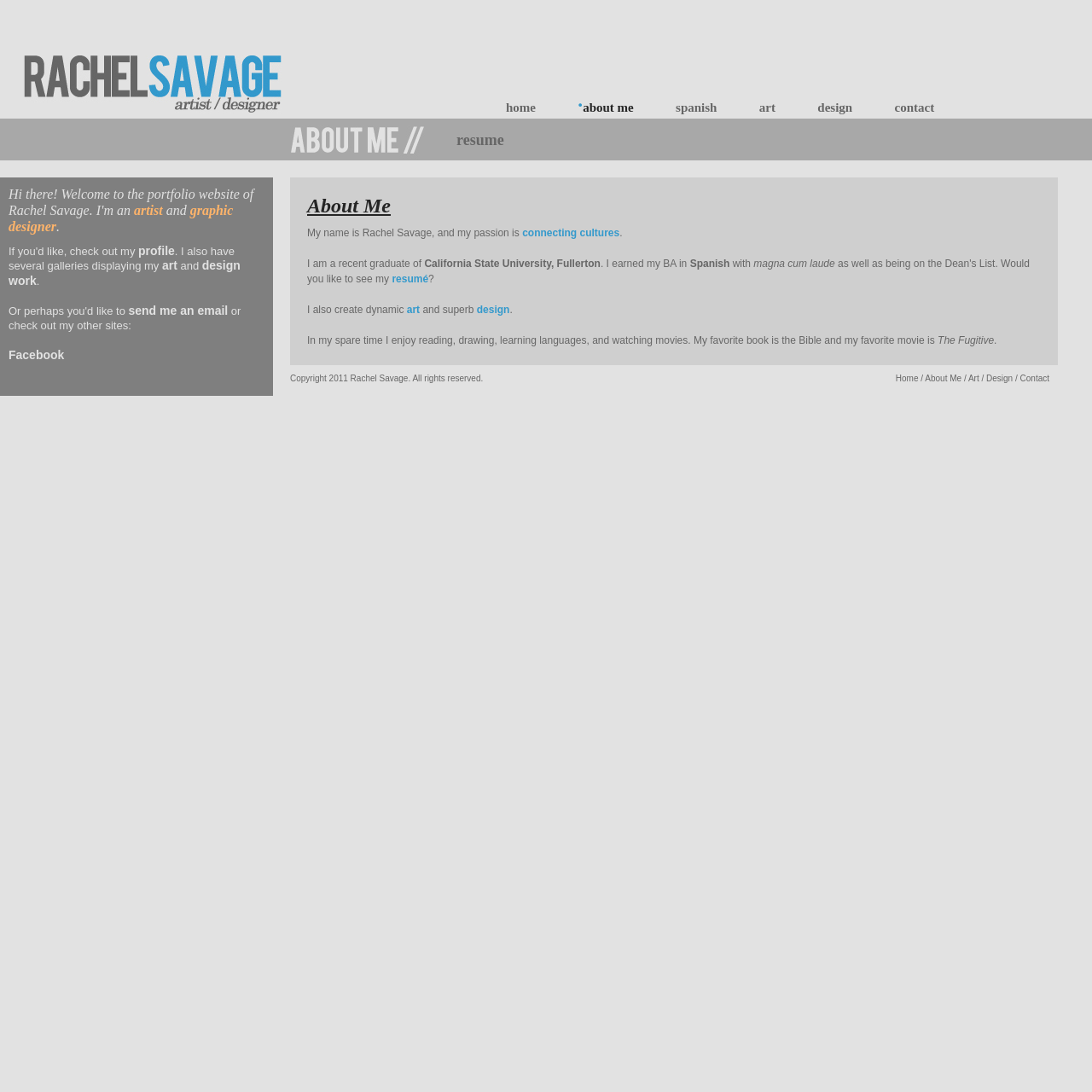Specify the bounding box coordinates of the element's region that should be clicked to achieve the following instruction: "check Facebook". The bounding box coordinates consist of four float numbers between 0 and 1, in the format [left, top, right, bottom].

[0.008, 0.319, 0.059, 0.331]